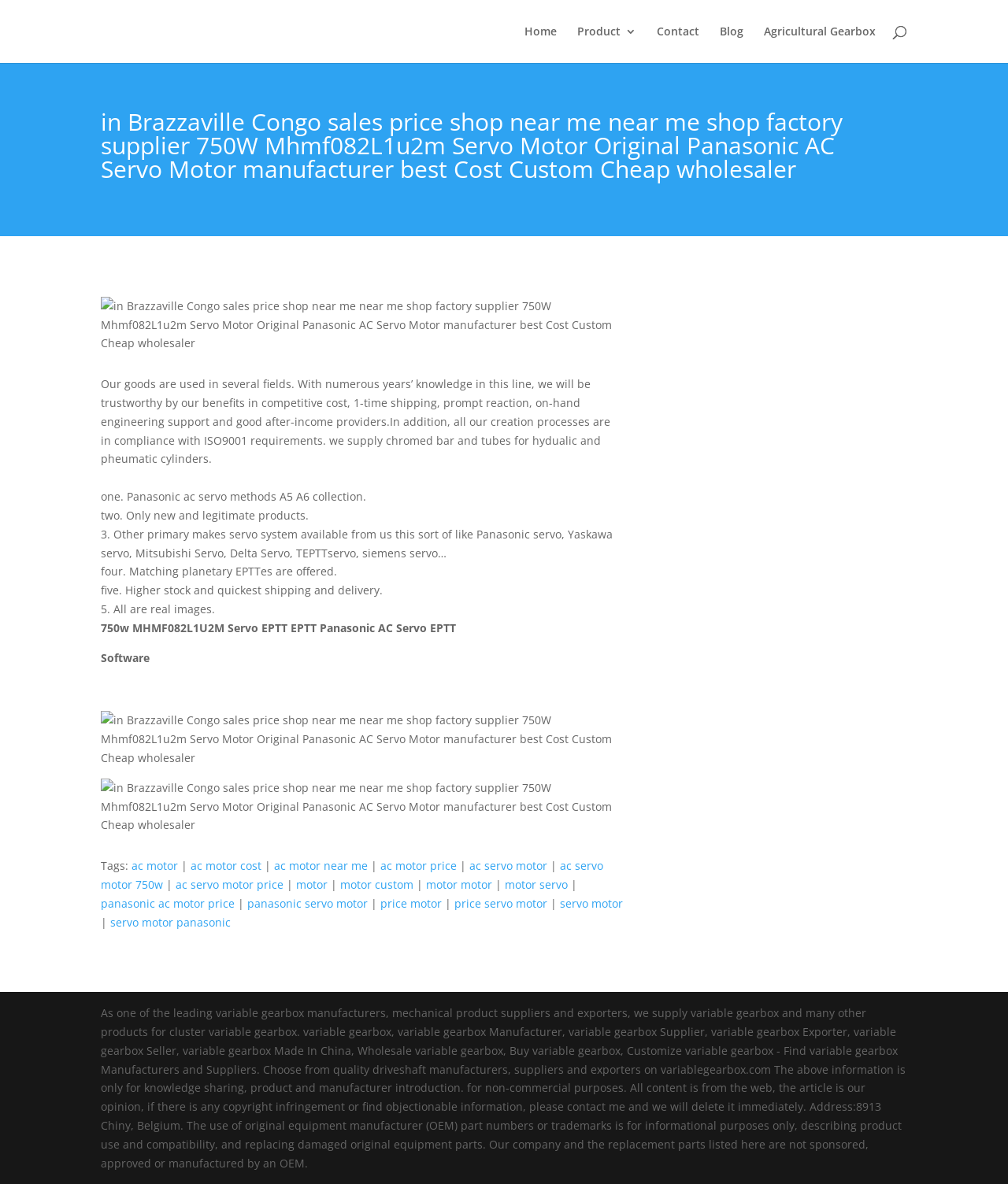Locate the bounding box of the UI element described in the following text: "servo motor".

[0.555, 0.757, 0.618, 0.769]